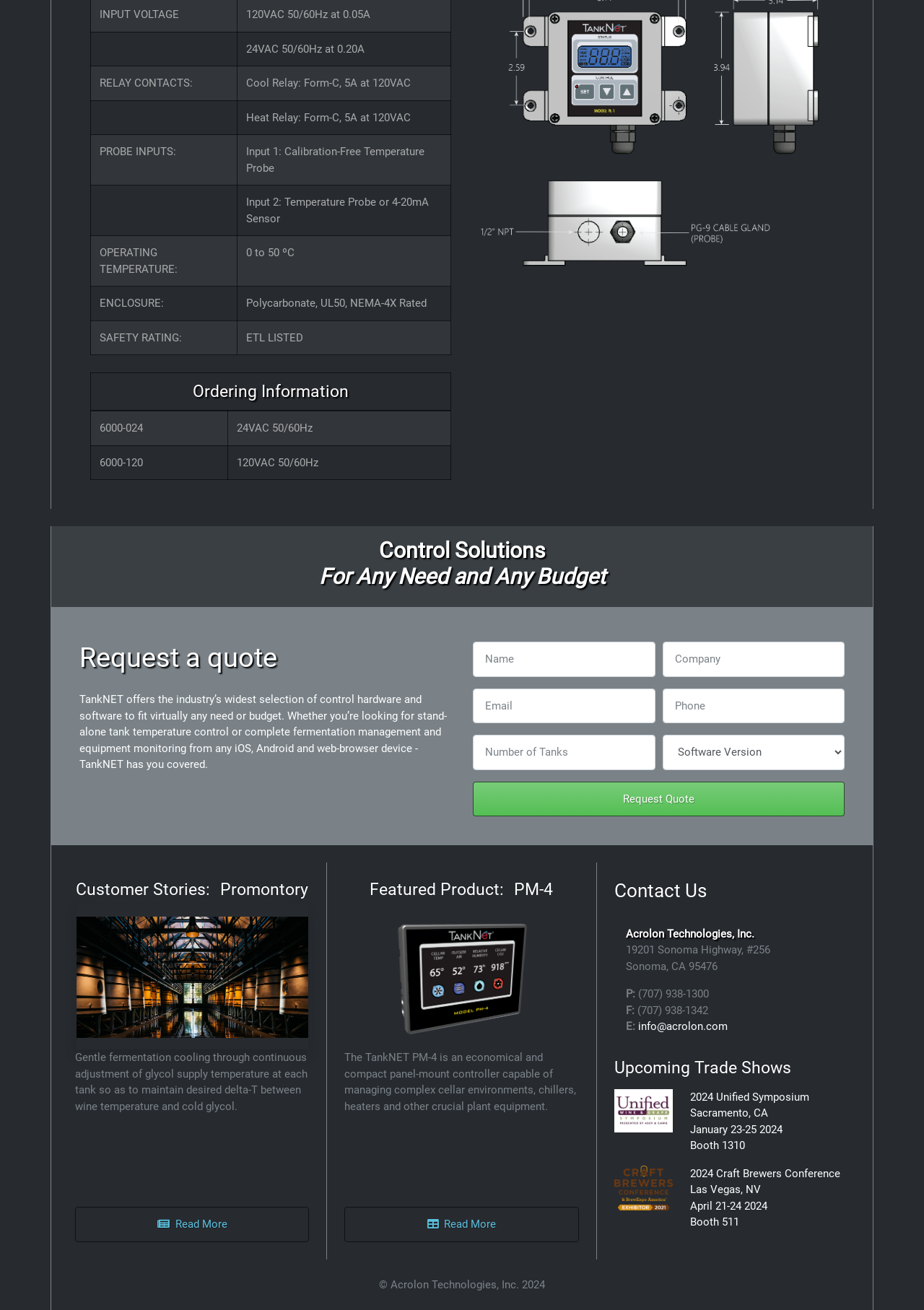Identify the bounding box coordinates for the region to click in order to carry out this instruction: "View the featured product PM-4". Provide the coordinates using four float numbers between 0 and 1, formatted as [left, top, right, bottom].

[0.373, 0.691, 0.626, 0.801]